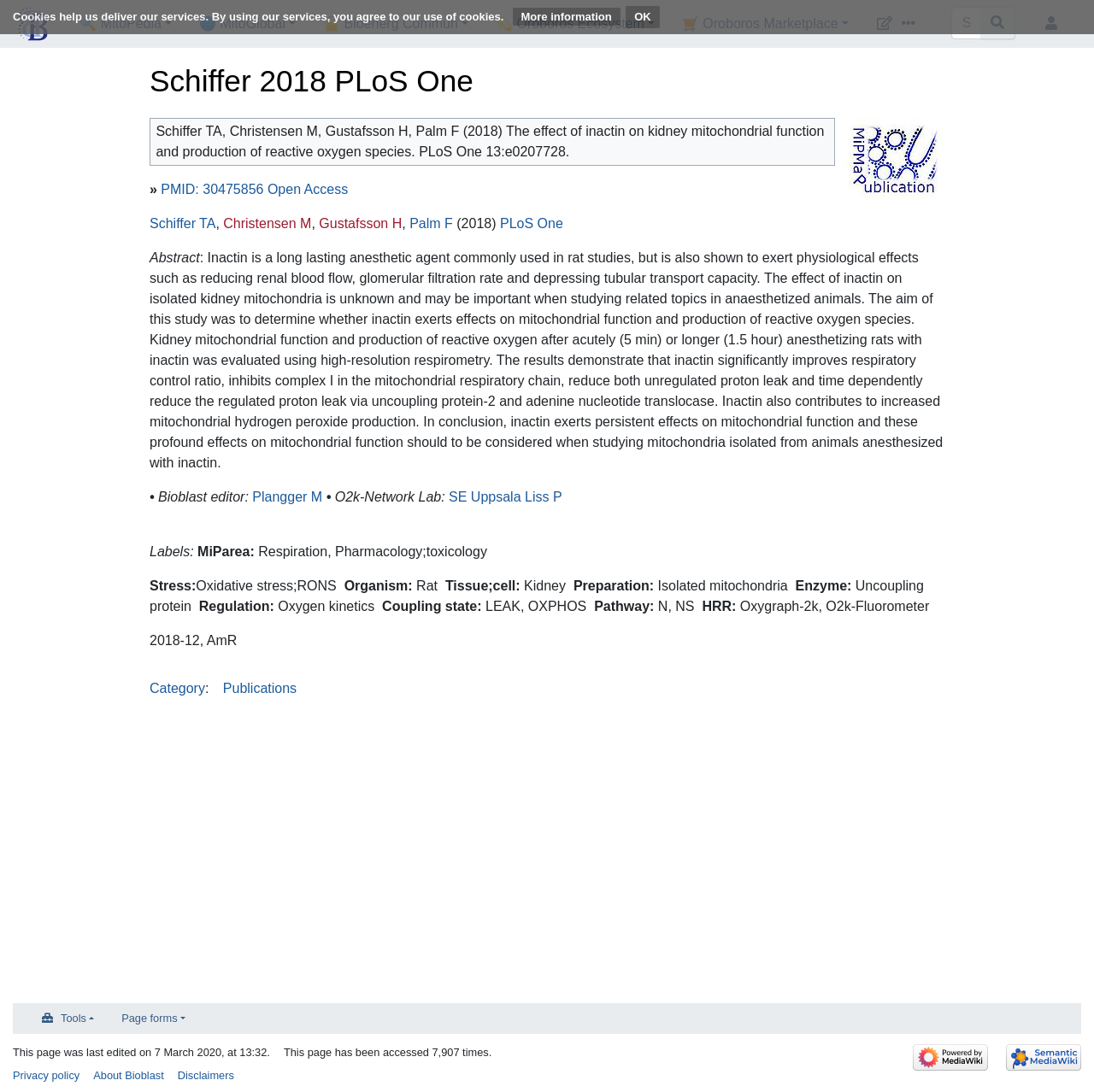Please answer the following question using a single word or phrase: 
What is the name of the editor?

Plangger M